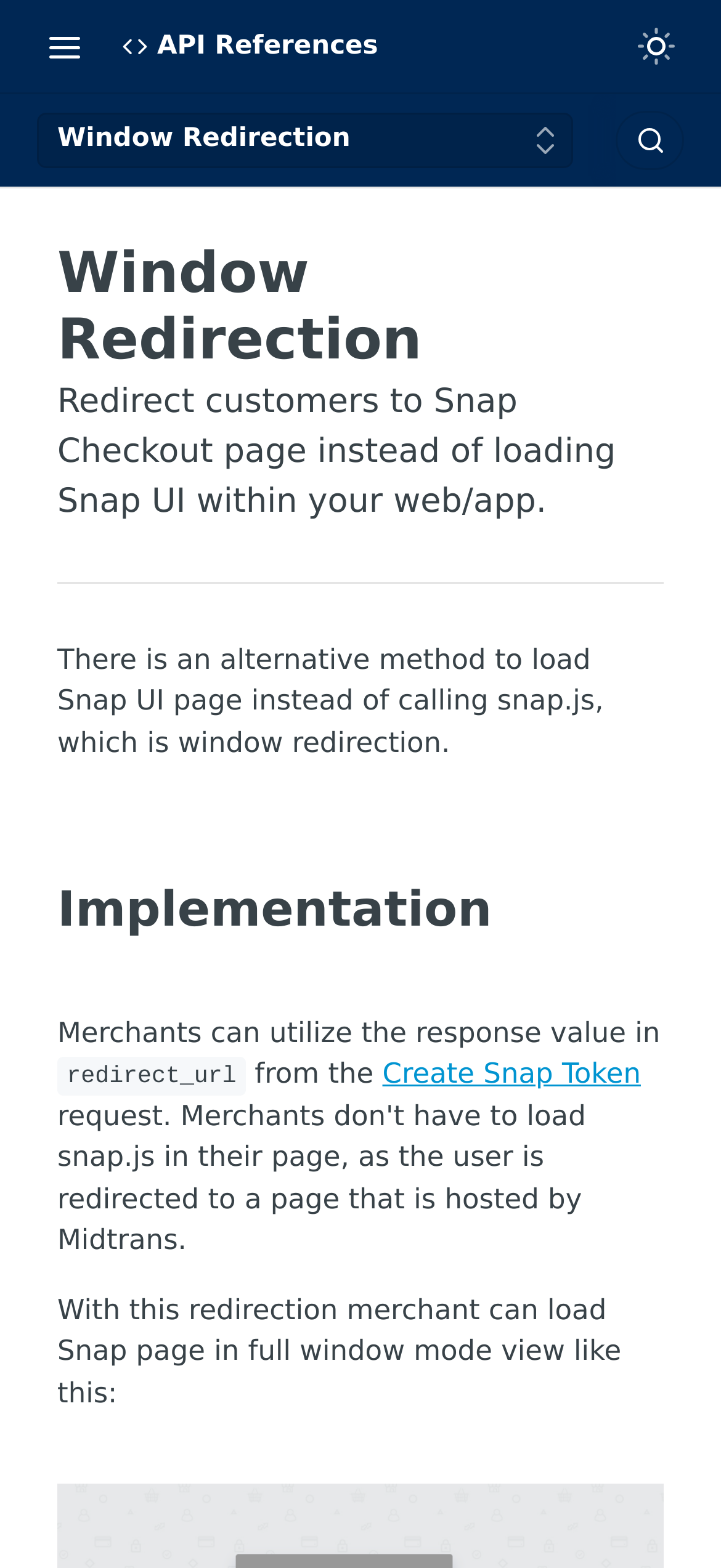What is the mode of Snap page loaded using window redirection?
Use the screenshot to answer the question with a single word or phrase.

Full window mode